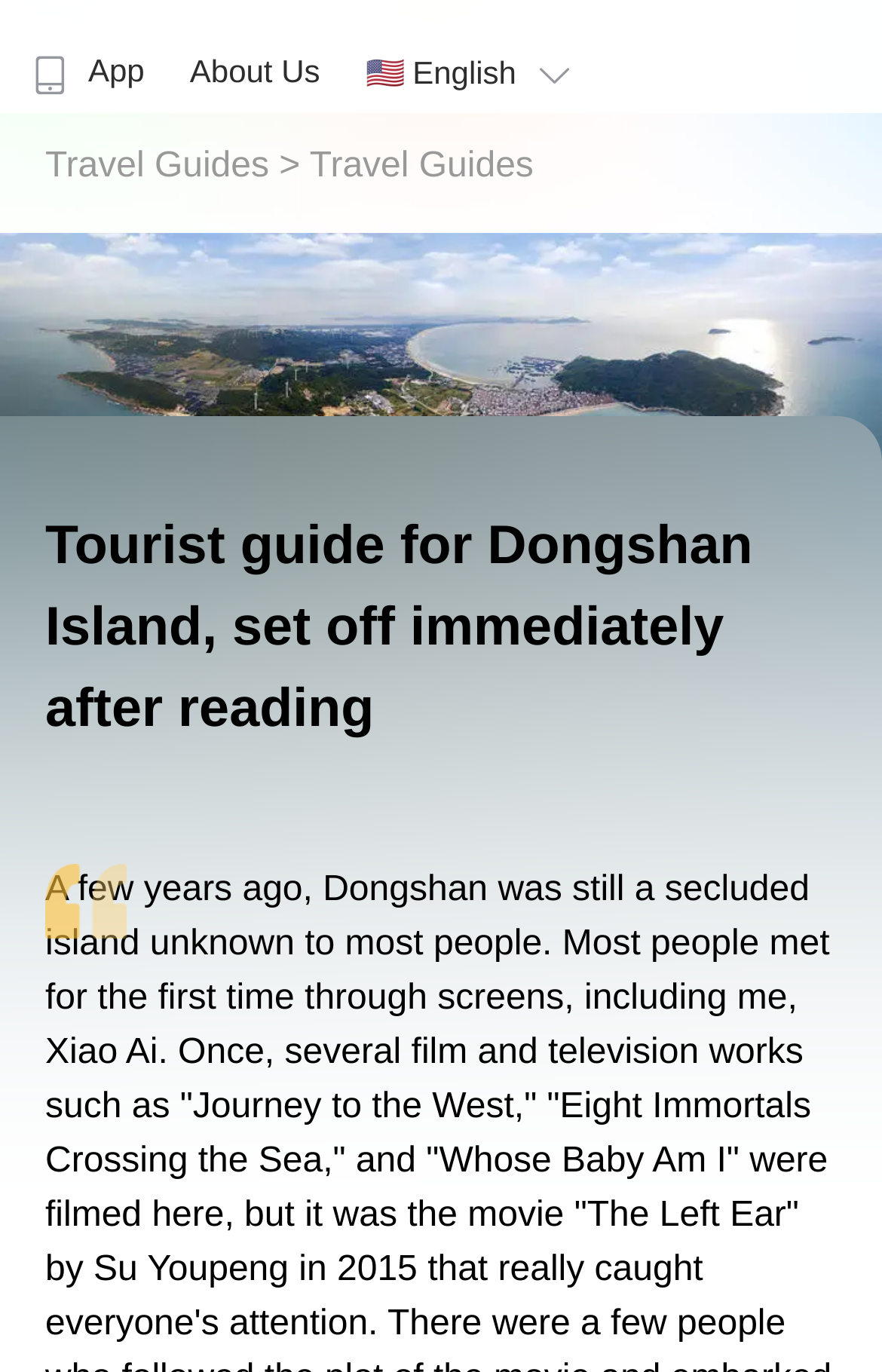What is the orientation of the menubar?
Look at the image and answer the question with a single word or phrase.

horizontal